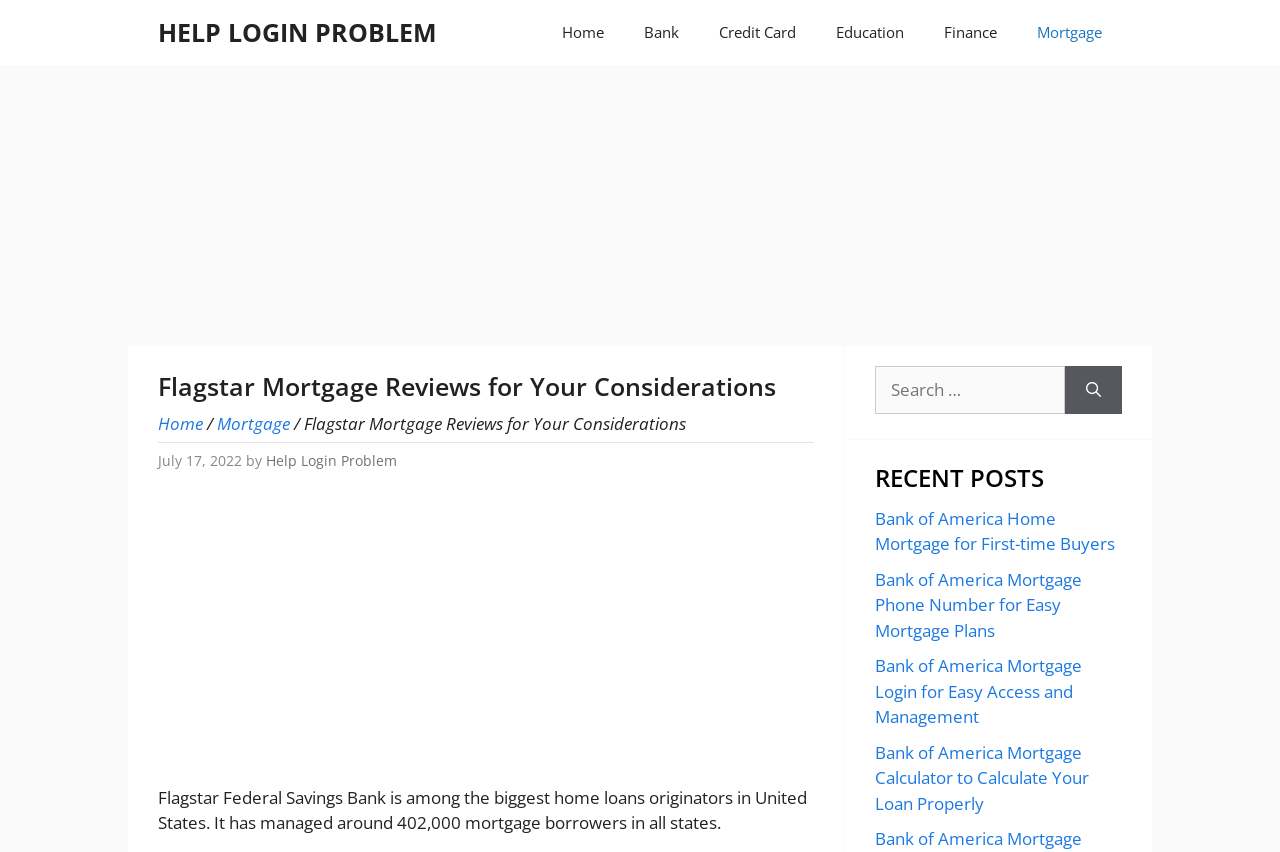What is the purpose of the search box?
Look at the image and construct a detailed response to the question.

I inferred the purpose of the search box by looking at its location and the text label 'Search for:' next to it, which suggests that it is used to search for posts or articles on the webpage.